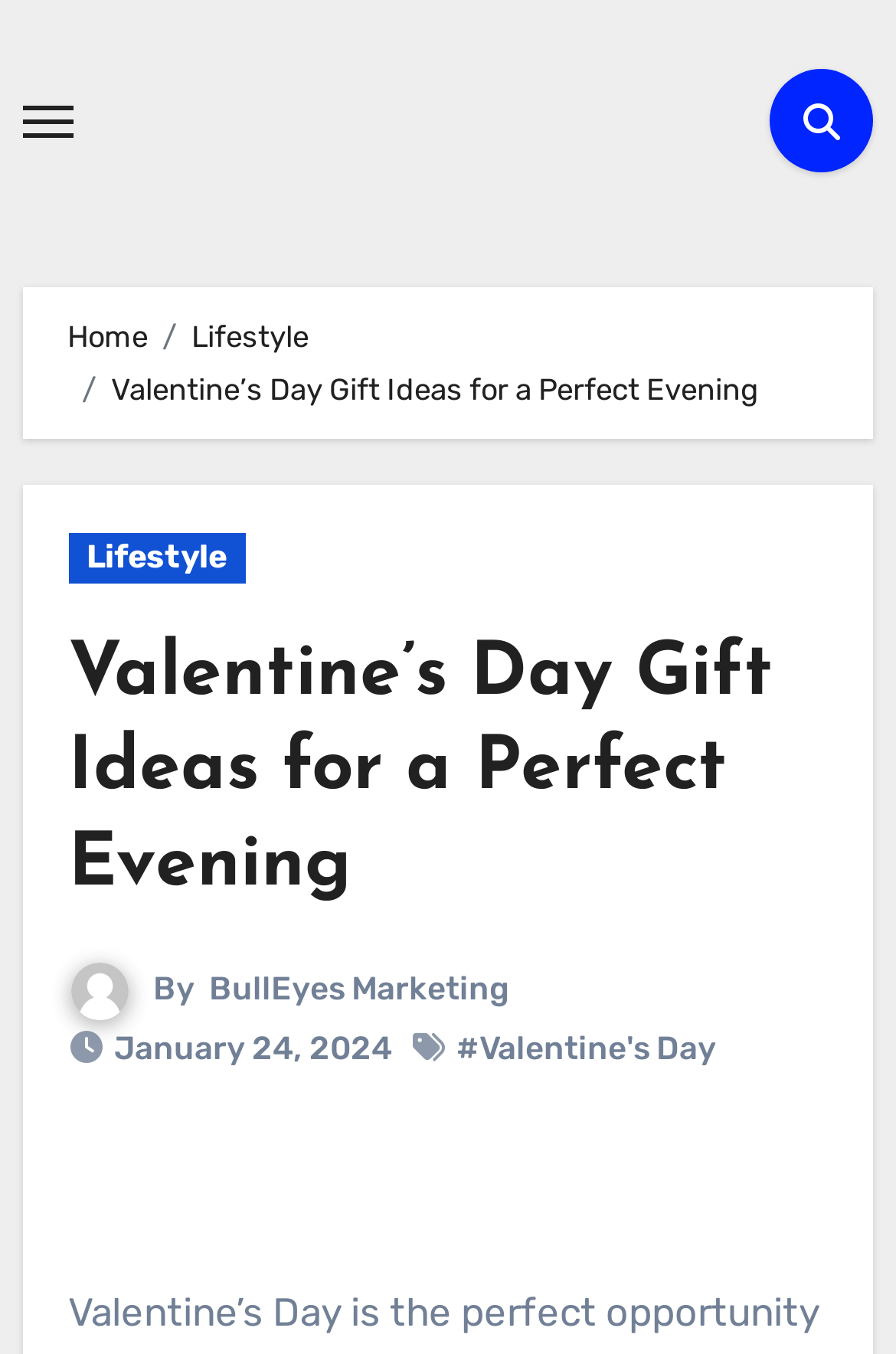Please provide a comprehensive answer to the question based on the screenshot: When was the current article published?

I determined the publication date by looking at the section below the main heading, where it says 'January 24, 2024'. This indicates that the current article was published on January 24, 2024.